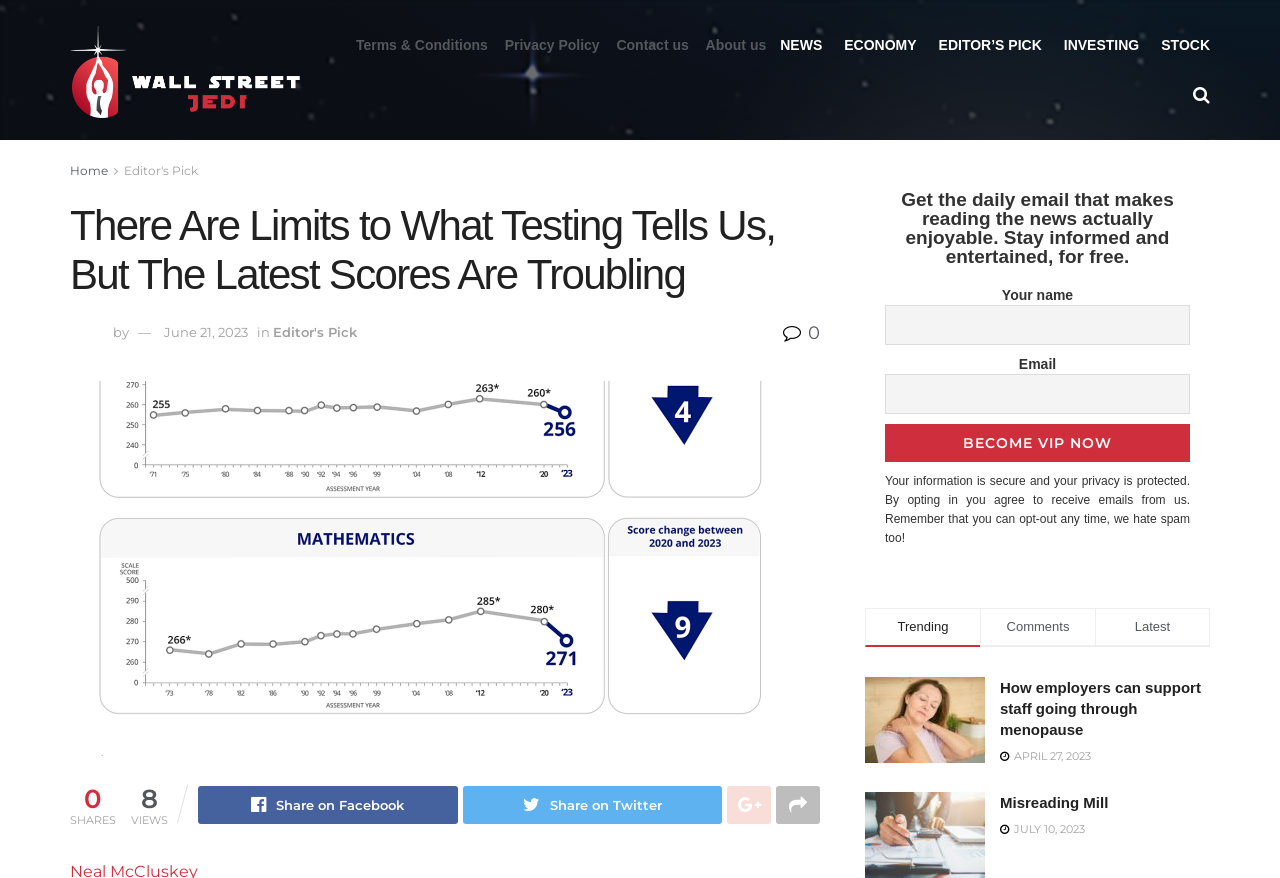Determine the bounding box coordinates of the UI element described below. Use the format (top-left x, top-left y, bottom-right x, bottom-right y) with floating point numbers between 0 and 1: Share on Twitter

[0.361, 0.895, 0.564, 0.938]